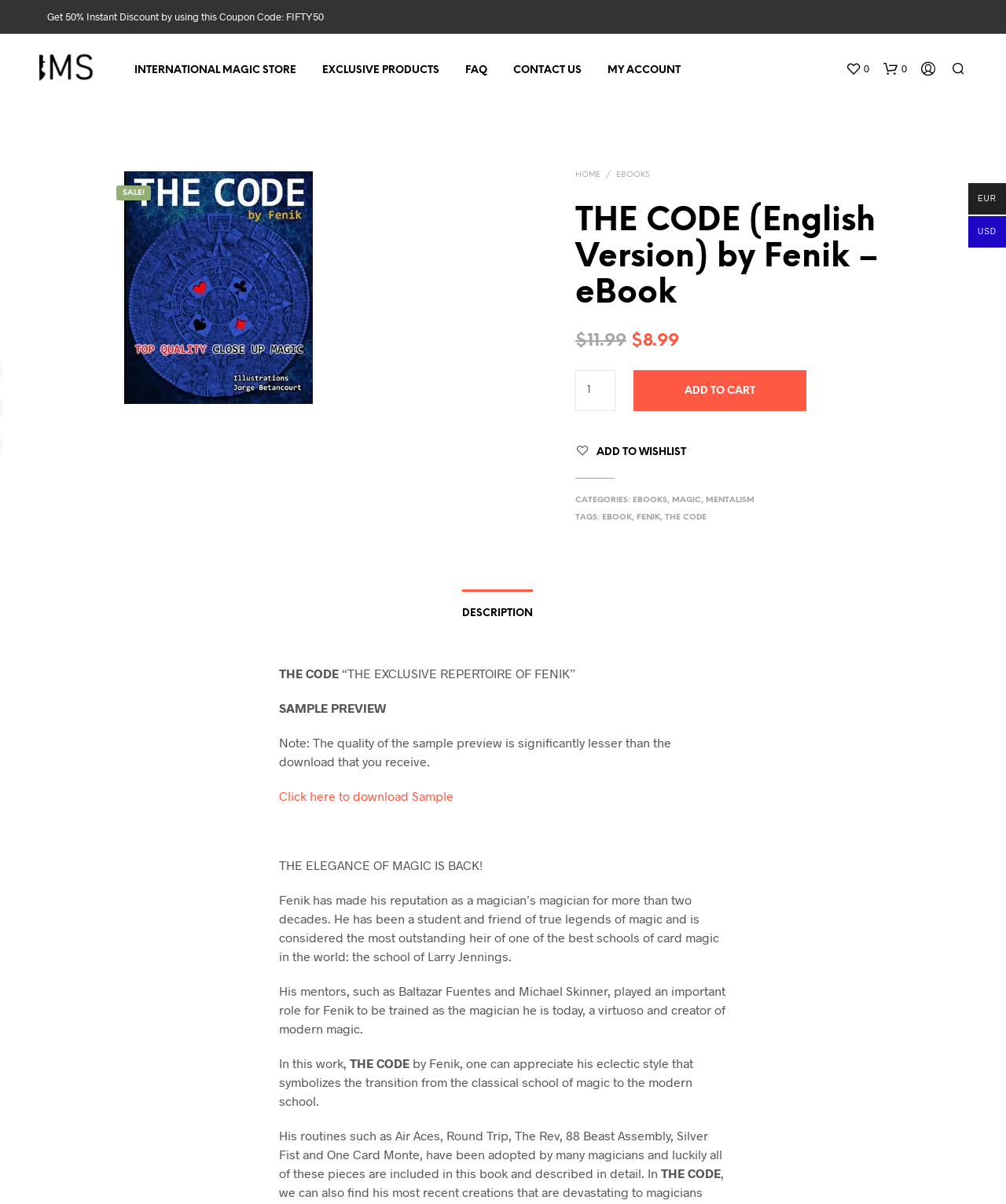Review the image closely and give a comprehensive answer to the question: What is the name of the magician who created the eBook?

I found the answer by looking at the text '“THE EXCLUSIVE REPERTOIRE OF FENIK”' which is located below the title of the eBook.